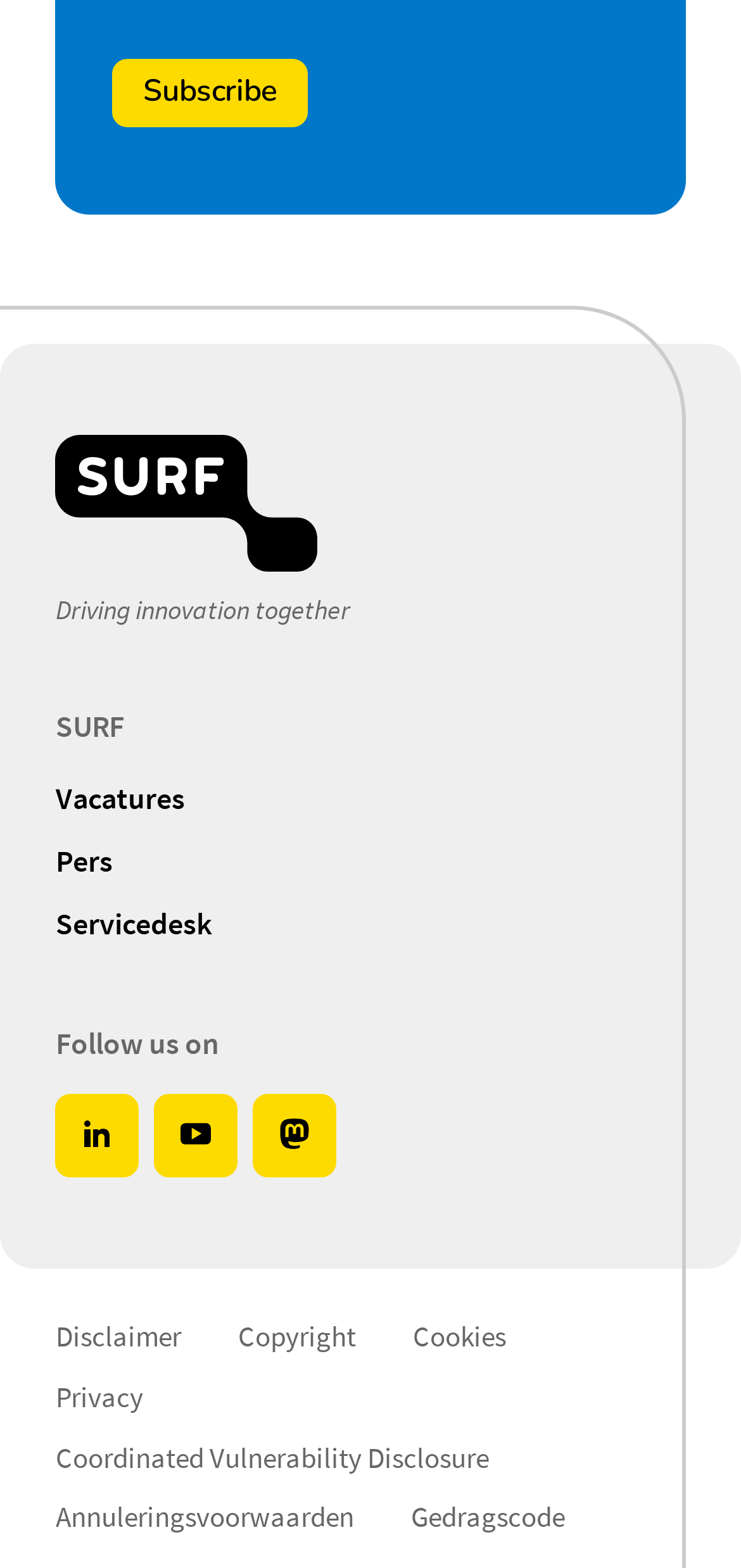Please provide the bounding box coordinates in the format (top-left x, top-left y, bottom-right x, bottom-right y). Remember, all values are floating point numbers between 0 and 1. What is the bounding box coordinate of the region described as: Annuleringsvoorwaarden

[0.075, 0.955, 0.478, 0.981]